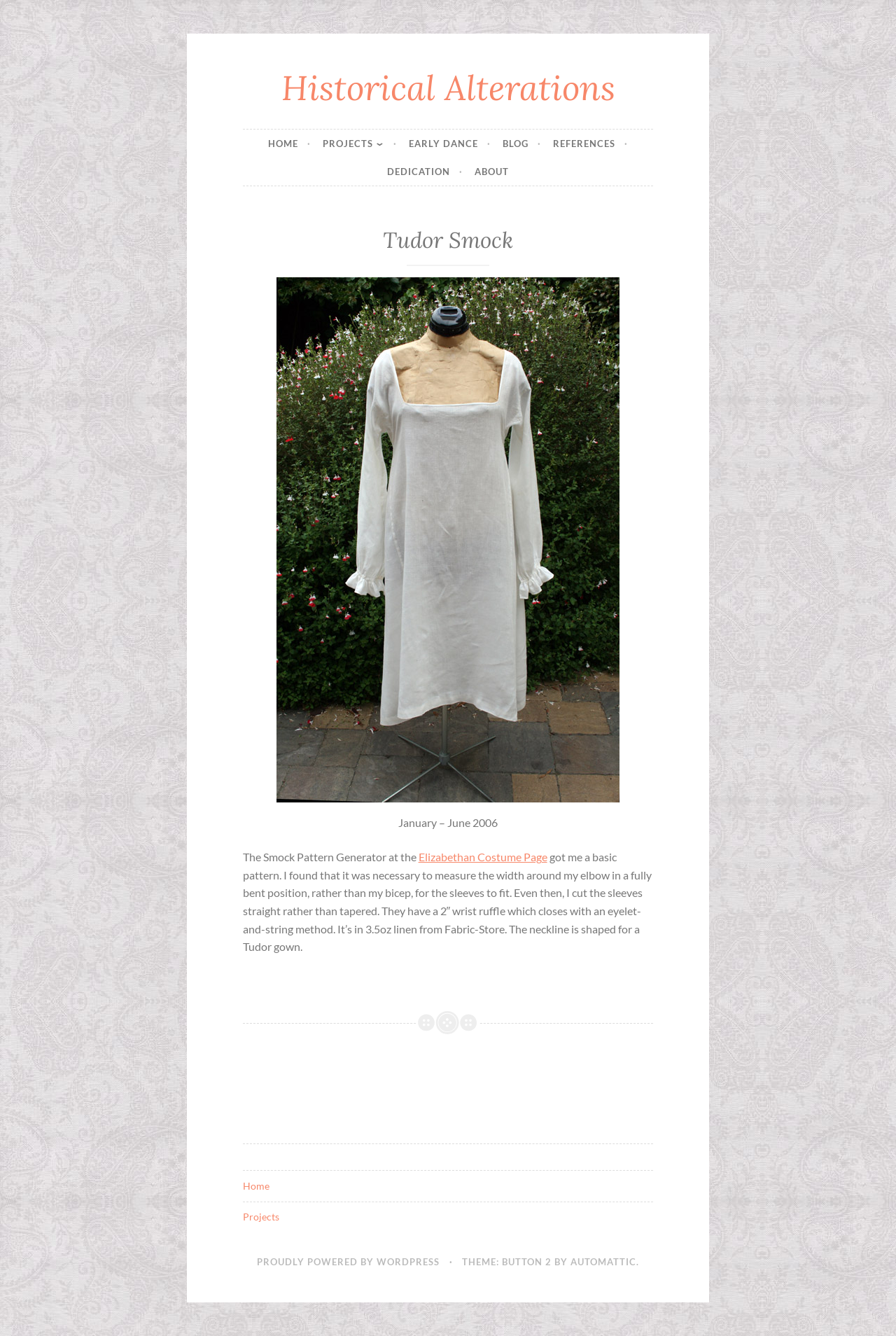Highlight the bounding box coordinates of the element that should be clicked to carry out the following instruction: "donate to support independent journalism". The coordinates must be given as four float numbers ranging from 0 to 1, i.e., [left, top, right, bottom].

None